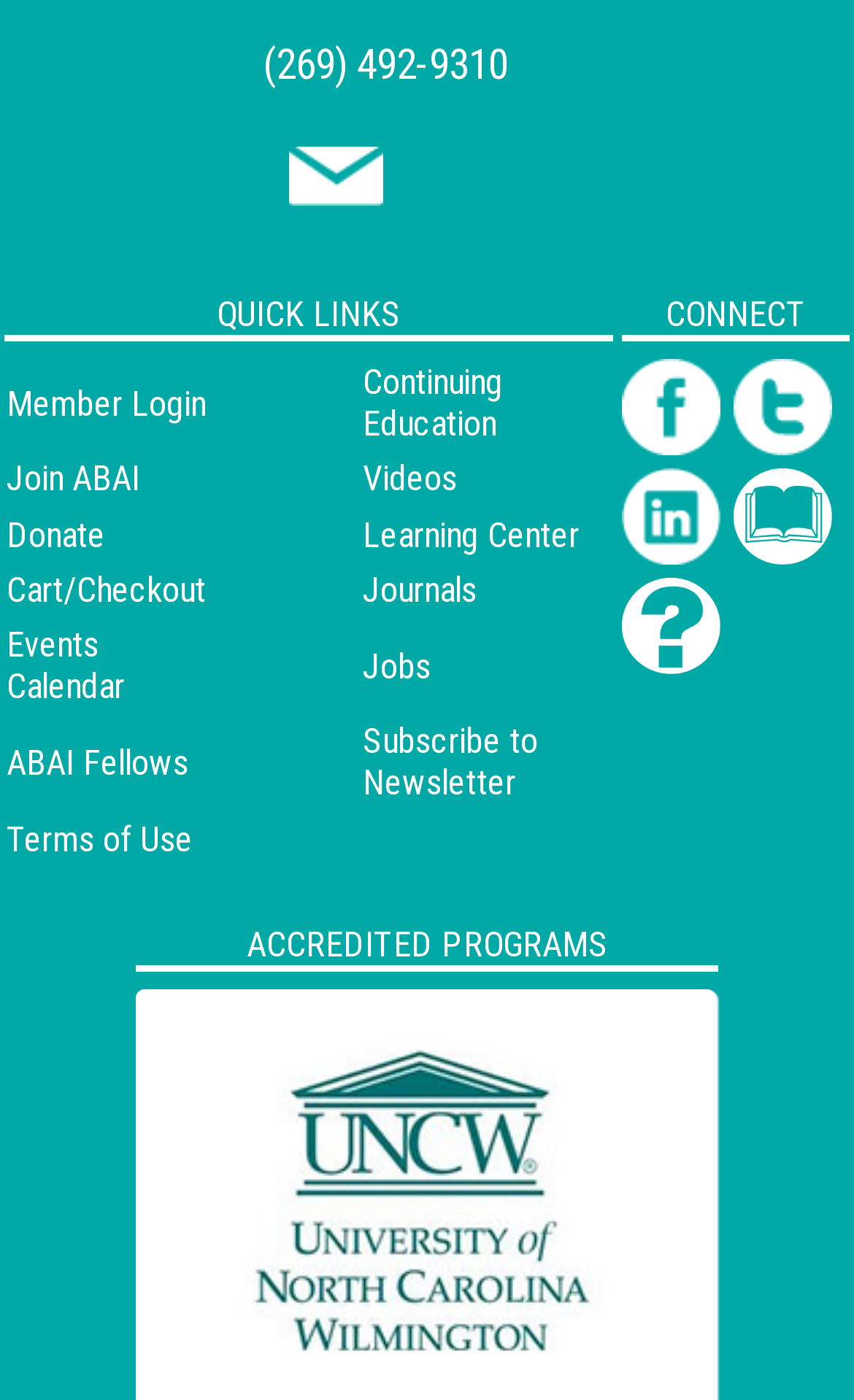Please respond in a single word or phrase: 
What are the quick links provided?

Member Login, Continuing Education, etc.